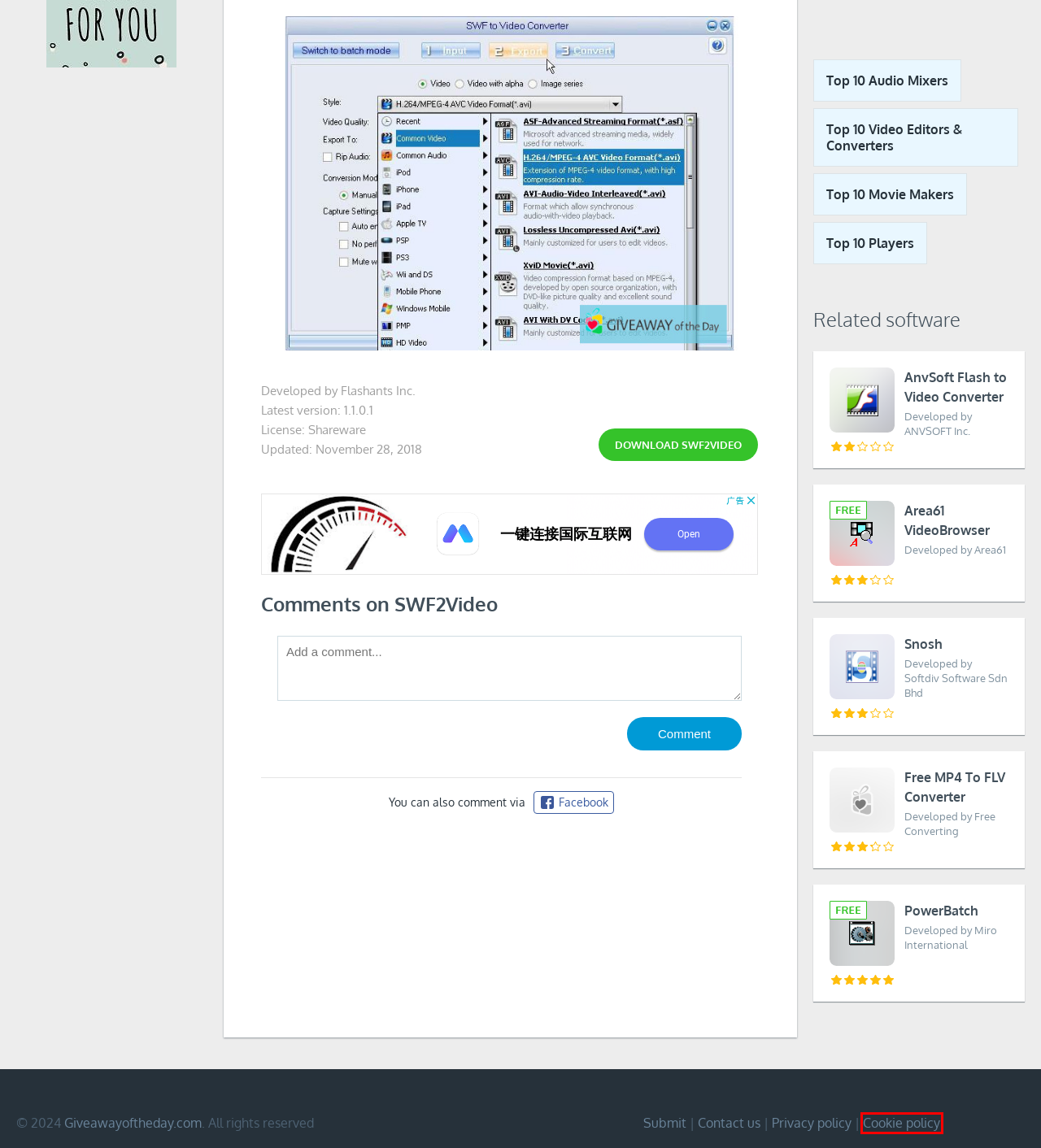You are given a screenshot of a webpage with a red rectangle bounding box. Choose the best webpage description that matches the new webpage after clicking the element in the bounding box. Here are the candidates:
A. Download PowerBatch 2024 for Windows | Giveaway Download Basket
B. Download AnvSoft Flash to Video Converter 2024 for Windows | Giveaway Download Basket
C. Giveaway of the Day - free licensed software daily
D. Download Snosh 2024 for Windows | Giveaway Download Basket
E. Giveaway of the Day - Cookie Policy
F. Giveaway Download Basket
G. Submit your software to Giveaway Download Basket
H. Download Free MP4 To FLV Converter 2024 for Windows | Giveaway Download Basket

E